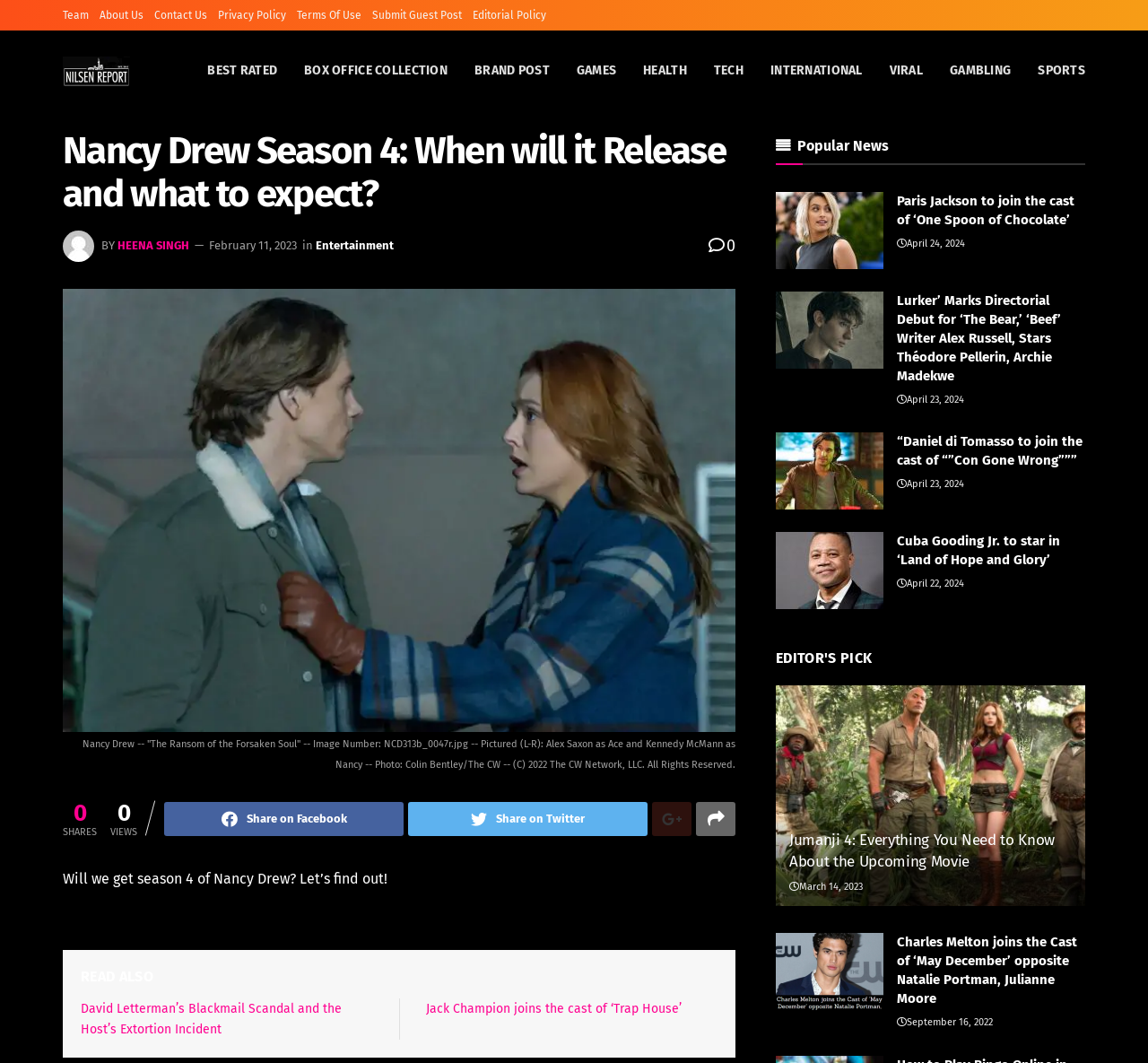What is the popular news section about?
Use the screenshot to answer the question with a single word or phrase.

Various news